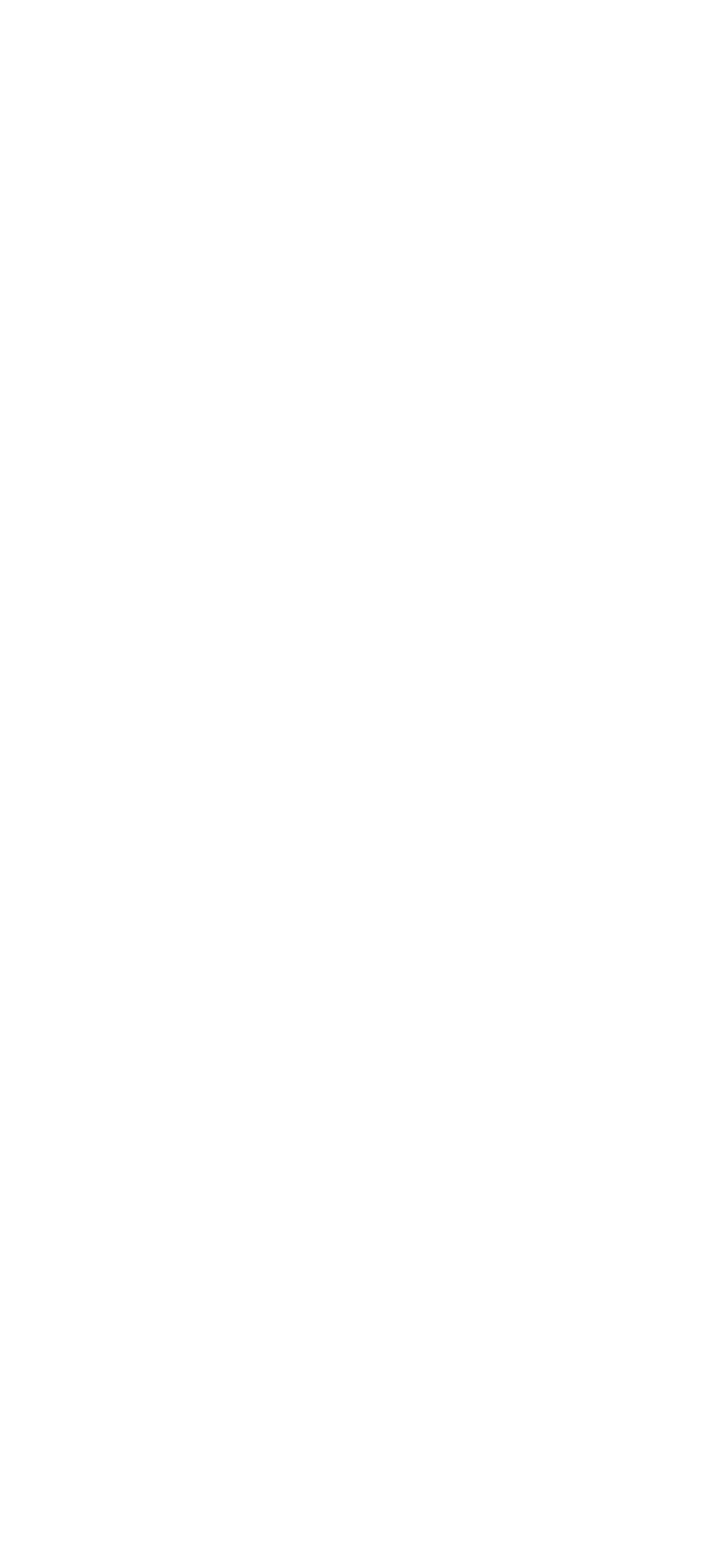Can you give a comprehensive explanation to the question given the content of the image?
What is the phone number for overseas market?

The answer can be found in the link element '+86-27-59707968' which is located below the 'Huiqiang New Energy' image and has a description '(Oversea market)'.